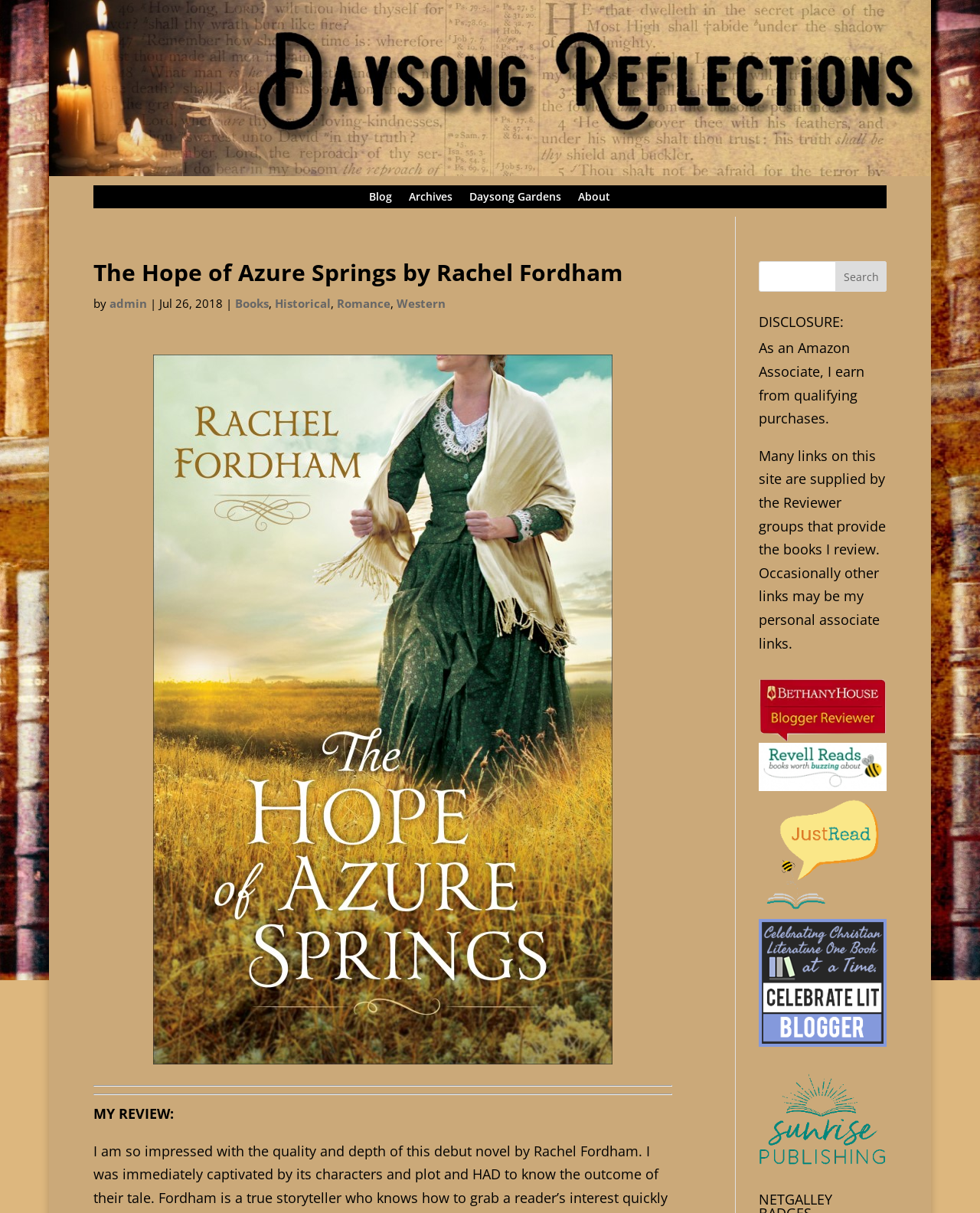Locate the bounding box coordinates of the element that should be clicked to fulfill the instruction: "Click the 'About' link".

[0.59, 0.158, 0.623, 0.172]